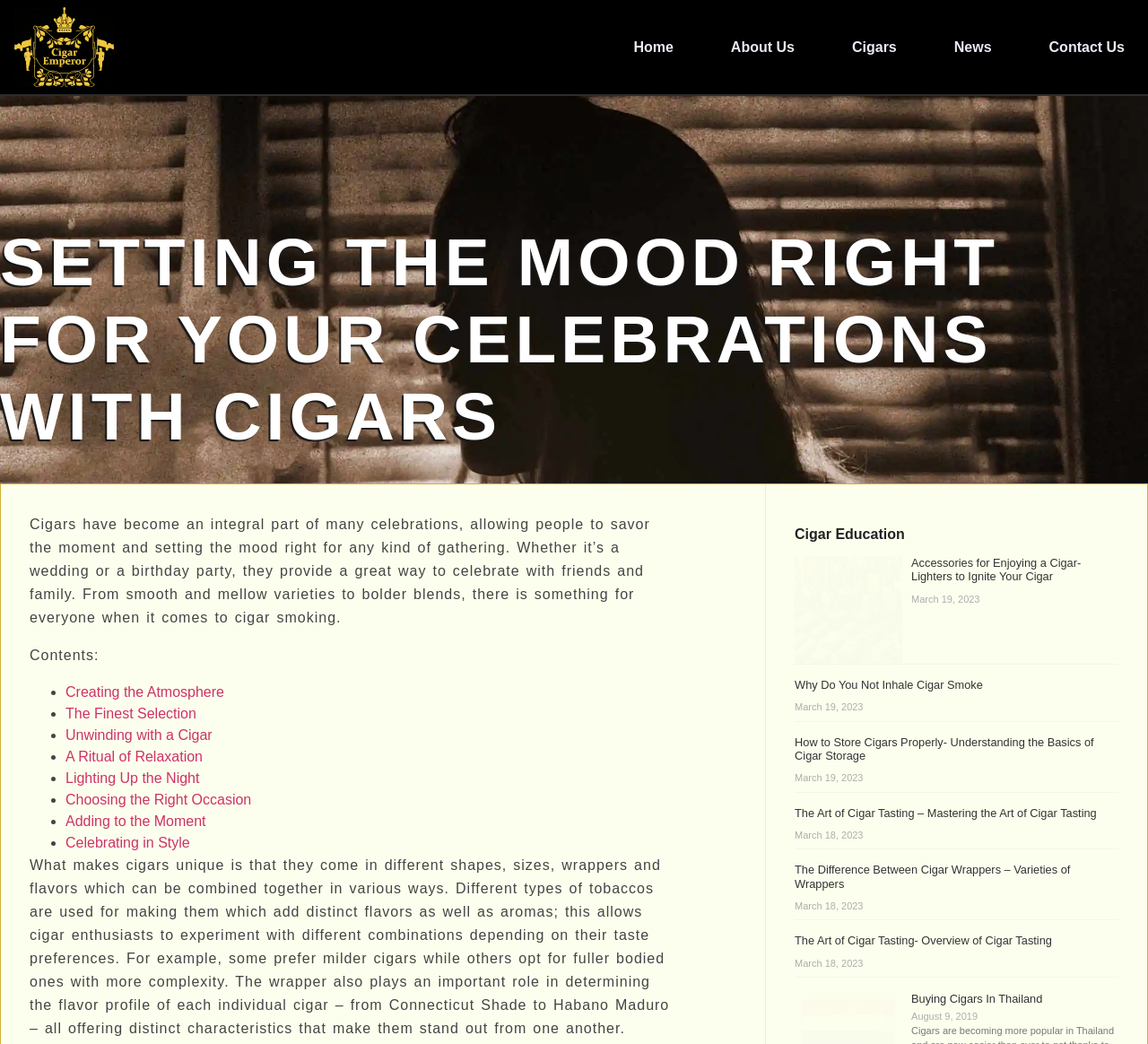Using the information in the image, give a comprehensive answer to the question: 
What is the main topic of this webpage?

Based on the webpage content, I can see that the main topic is about cigars, as it discusses the role of cigars in celebrations, their unique characteristics, and provides information on cigar education and accessories.